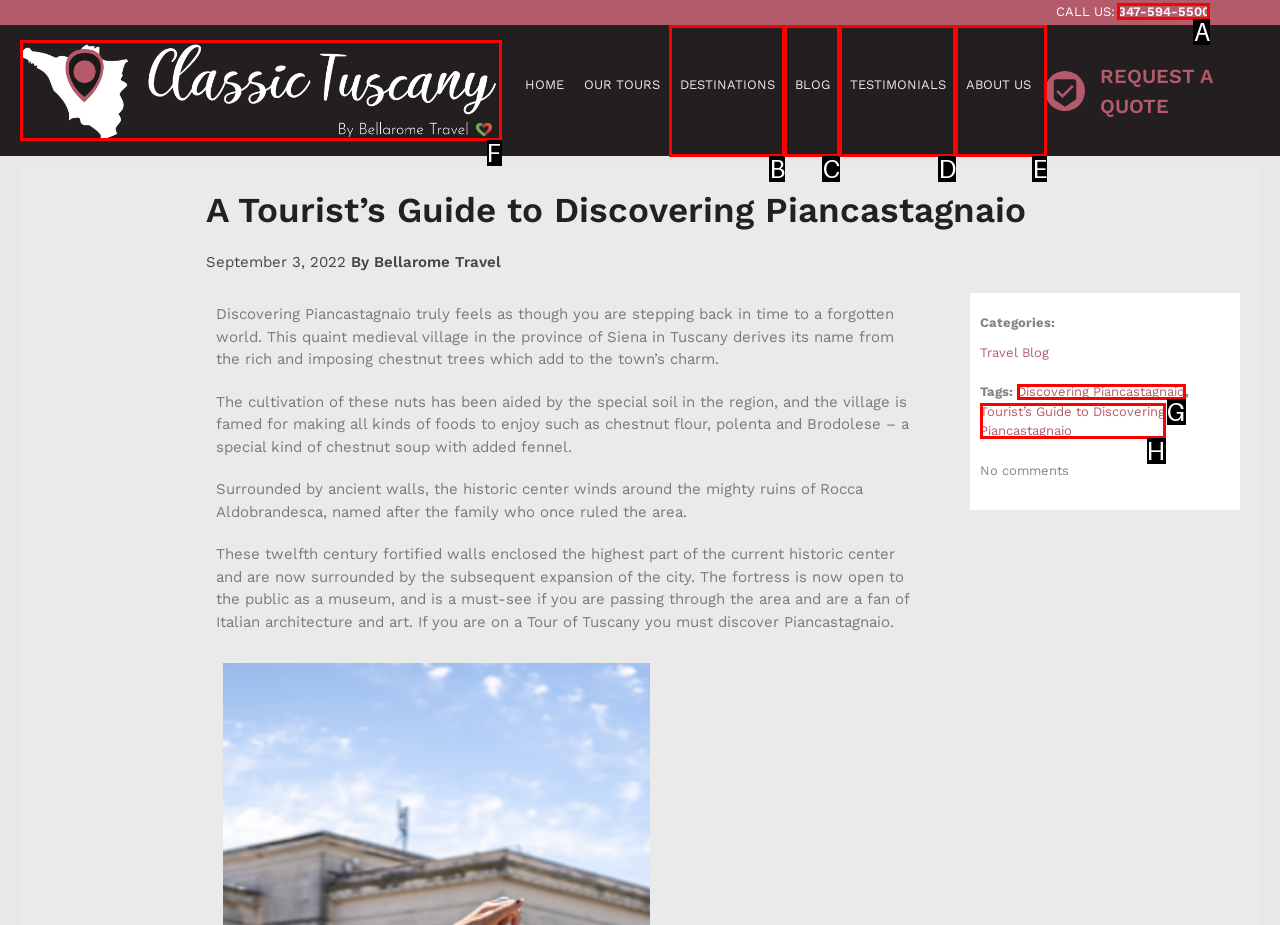Tell me which one HTML element I should click to complete the following task: Call the phone number
Answer with the option's letter from the given choices directly.

A